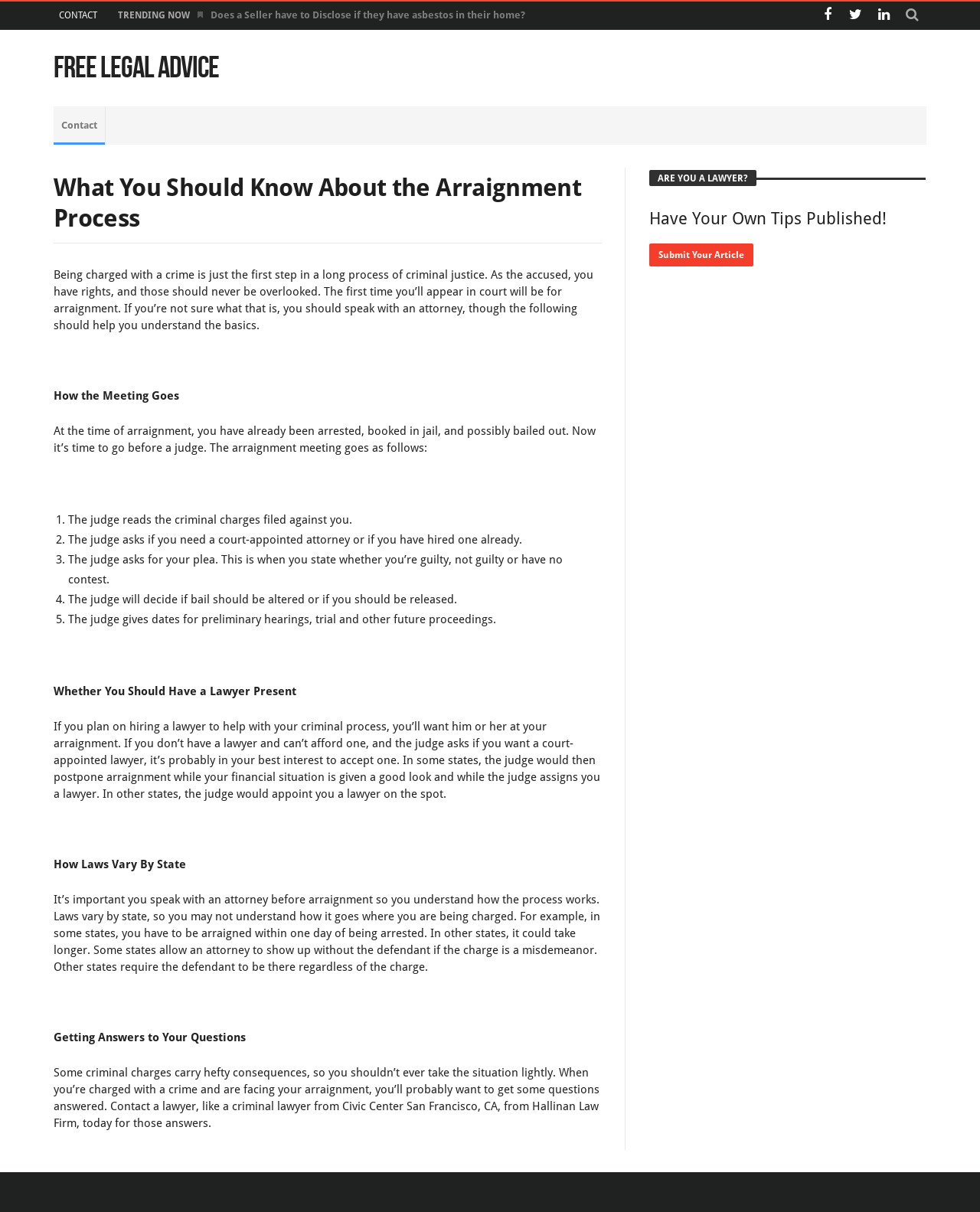How many steps are involved in the arraignment meeting?
Please provide a comprehensive answer to the question based on the webpage screenshot.

The arraignment meeting involves five steps: the judge reads the criminal charges, asks if you need a court-appointed attorney, asks for your plea, decides on bail, and sets dates for future proceedings.